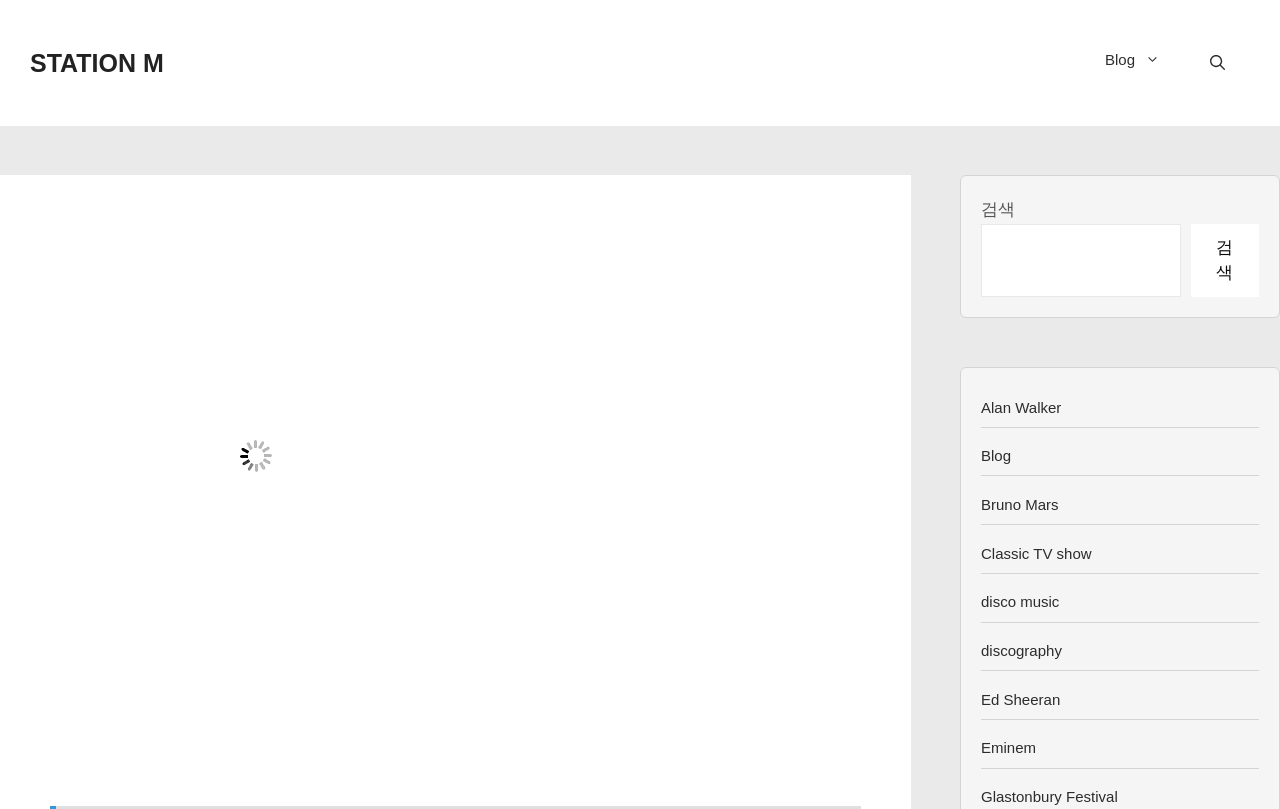Answer the following query with a single word or phrase:
How many links are there in the complementary section?

9